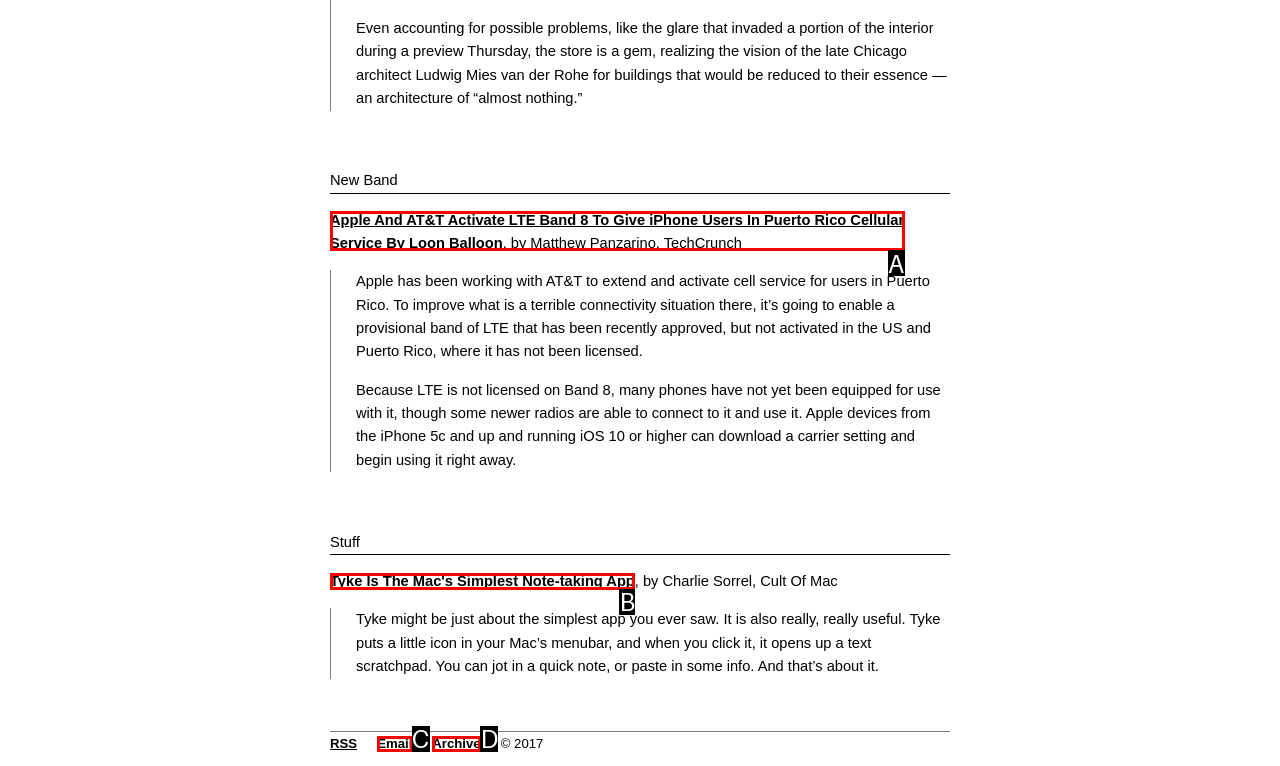Determine the HTML element that best aligns with the description: Ways To Own
Answer with the appropriate letter from the listed options.

None